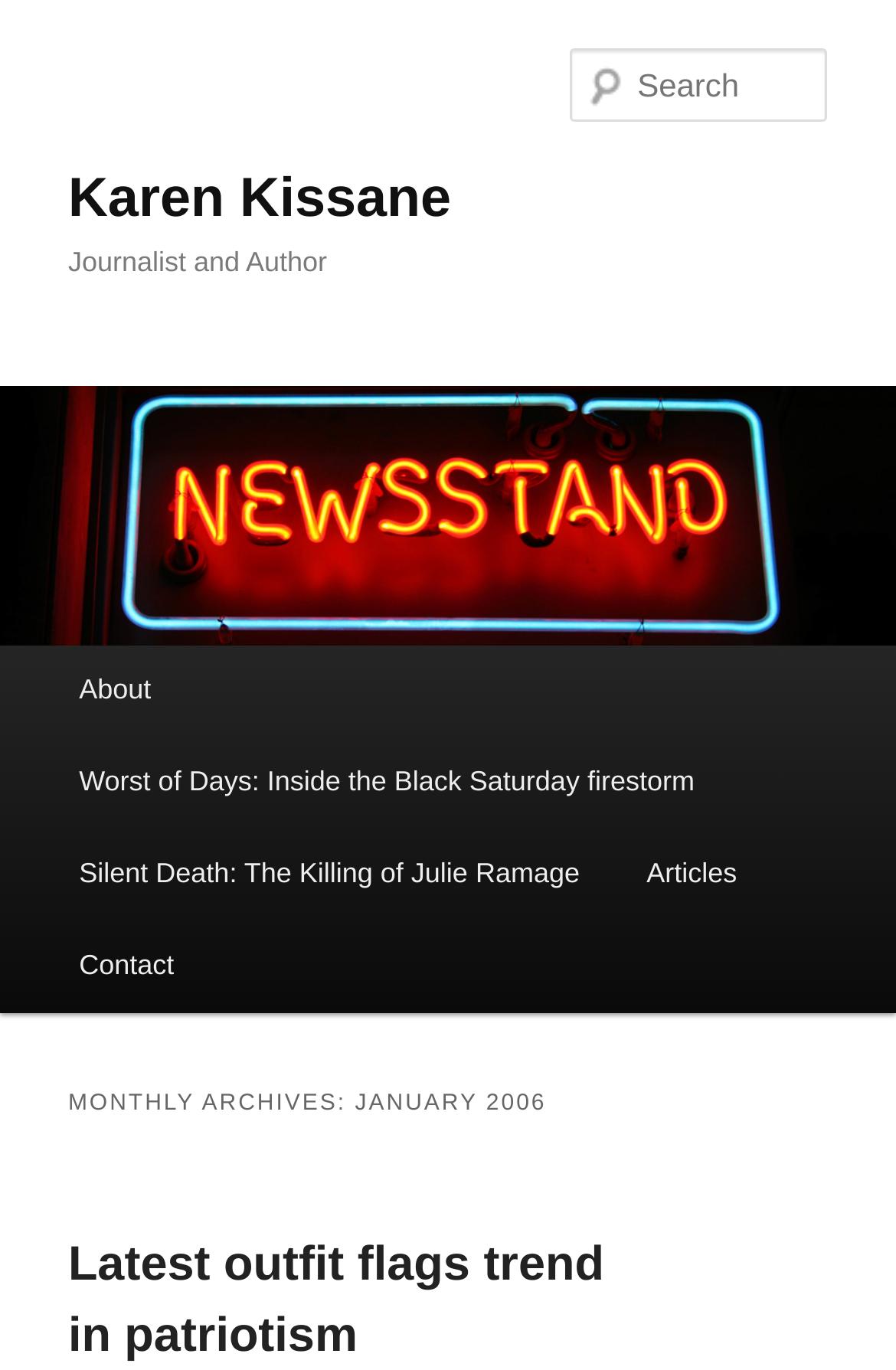Please identify the bounding box coordinates of the region to click in order to complete the task: "search for something". The coordinates must be four float numbers between 0 and 1, specified as [left, top, right, bottom].

[0.637, 0.035, 0.924, 0.089]